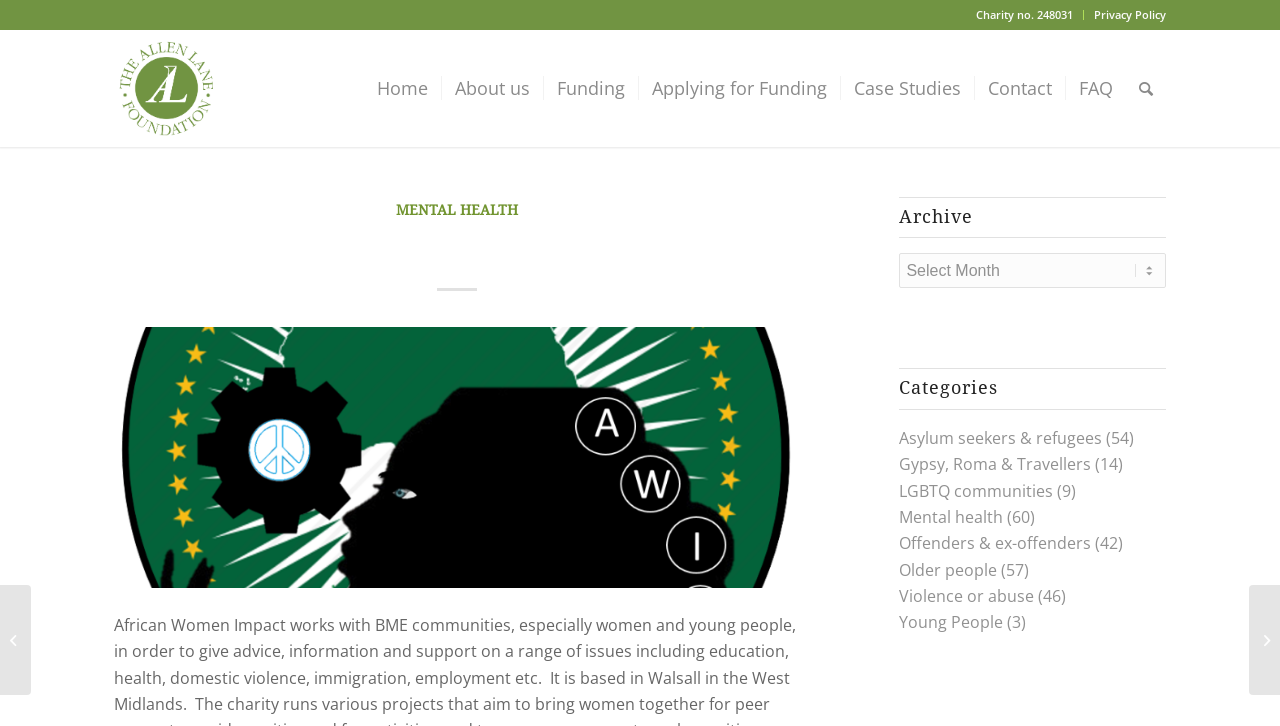Answer this question using a single word or a brief phrase:
What is the main topic of the webpage?

African Women Impact